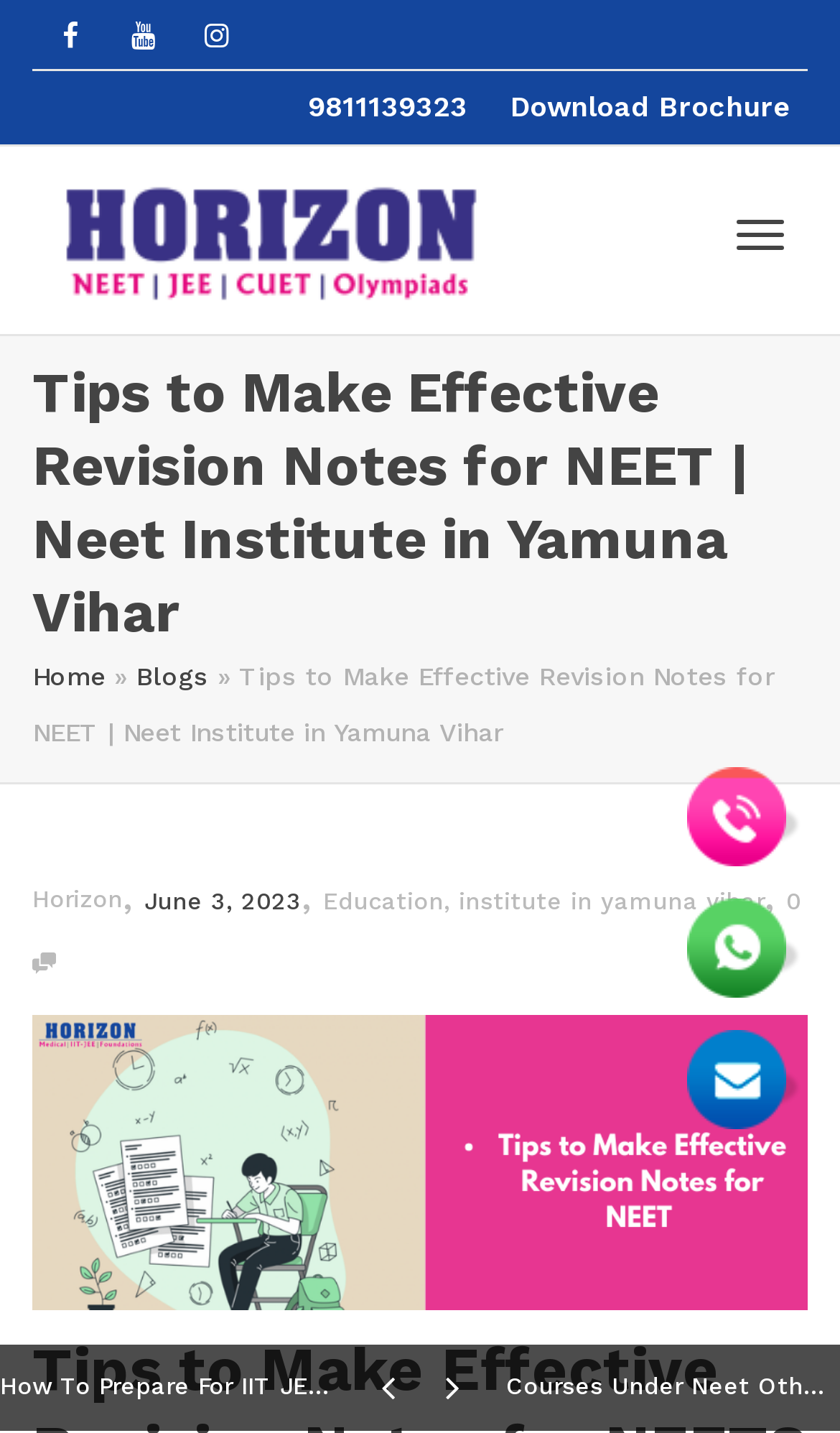Provide the bounding box coordinates, formatted as (top-left x, top-left y, bottom-right x, bottom-right y), with all values being floating point numbers between 0 and 1. Identify the bounding box of the UI element that matches the description: Blogs

[0.162, 0.462, 0.249, 0.483]